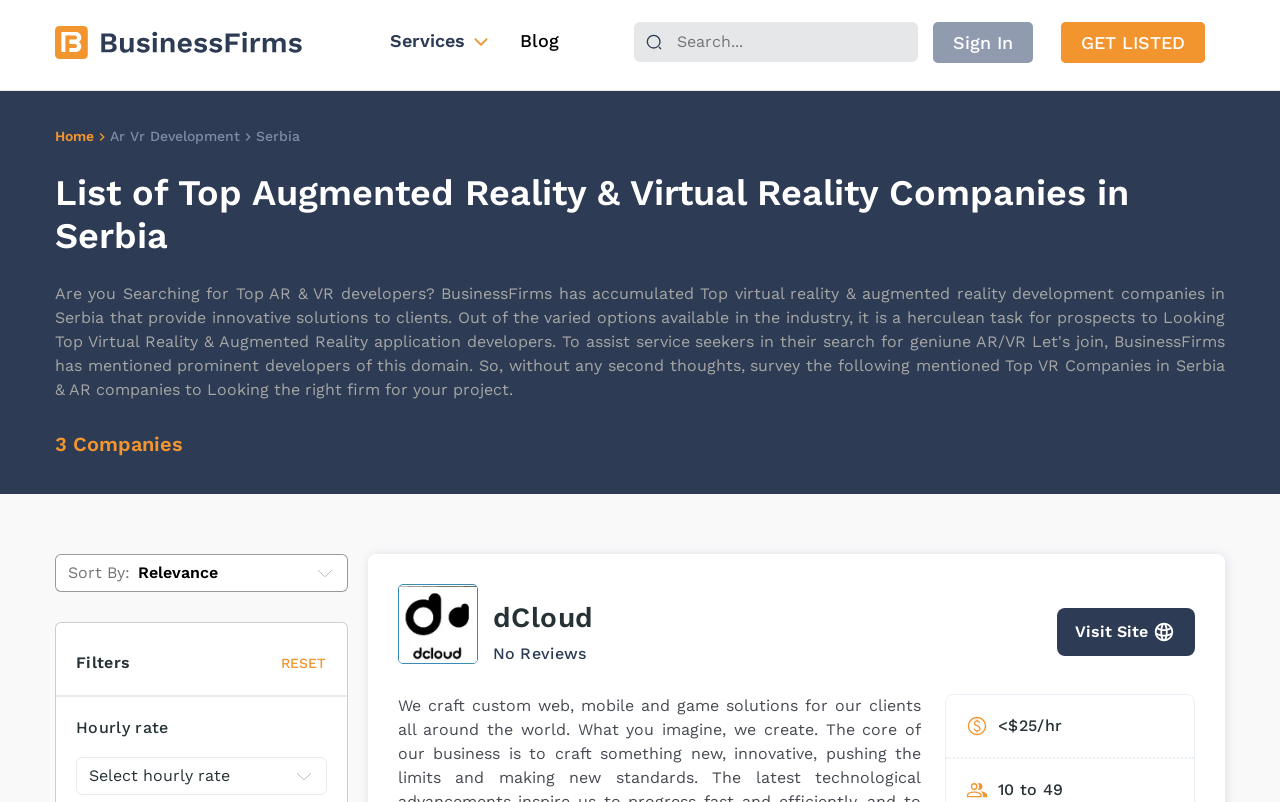Please provide a one-word or phrase answer to the question: 
What is the text on the button to visit the company website?

Visit Site site